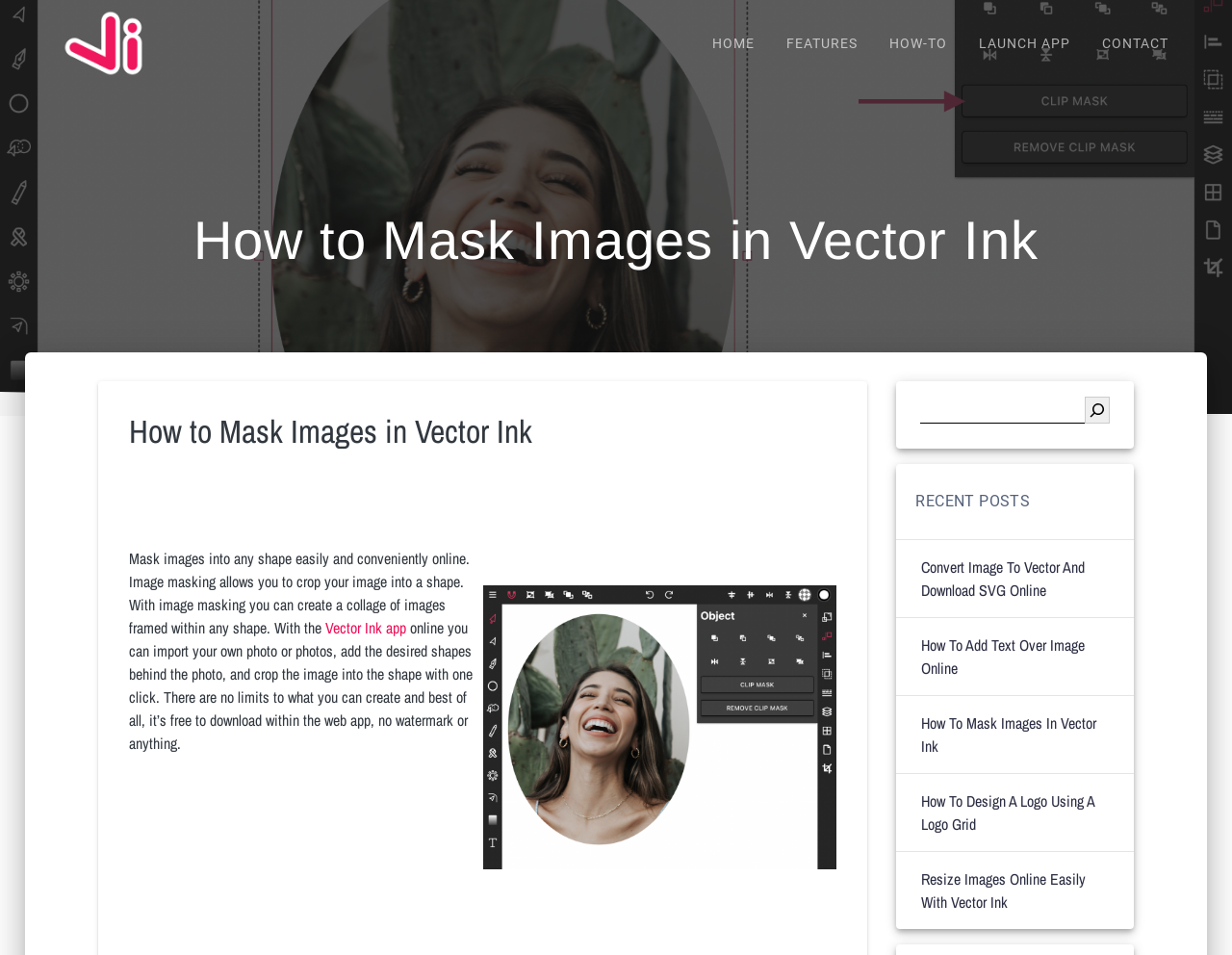Can you find the bounding box coordinates of the area I should click to execute the following instruction: "Search for something"?

[0.88, 0.415, 0.901, 0.443]